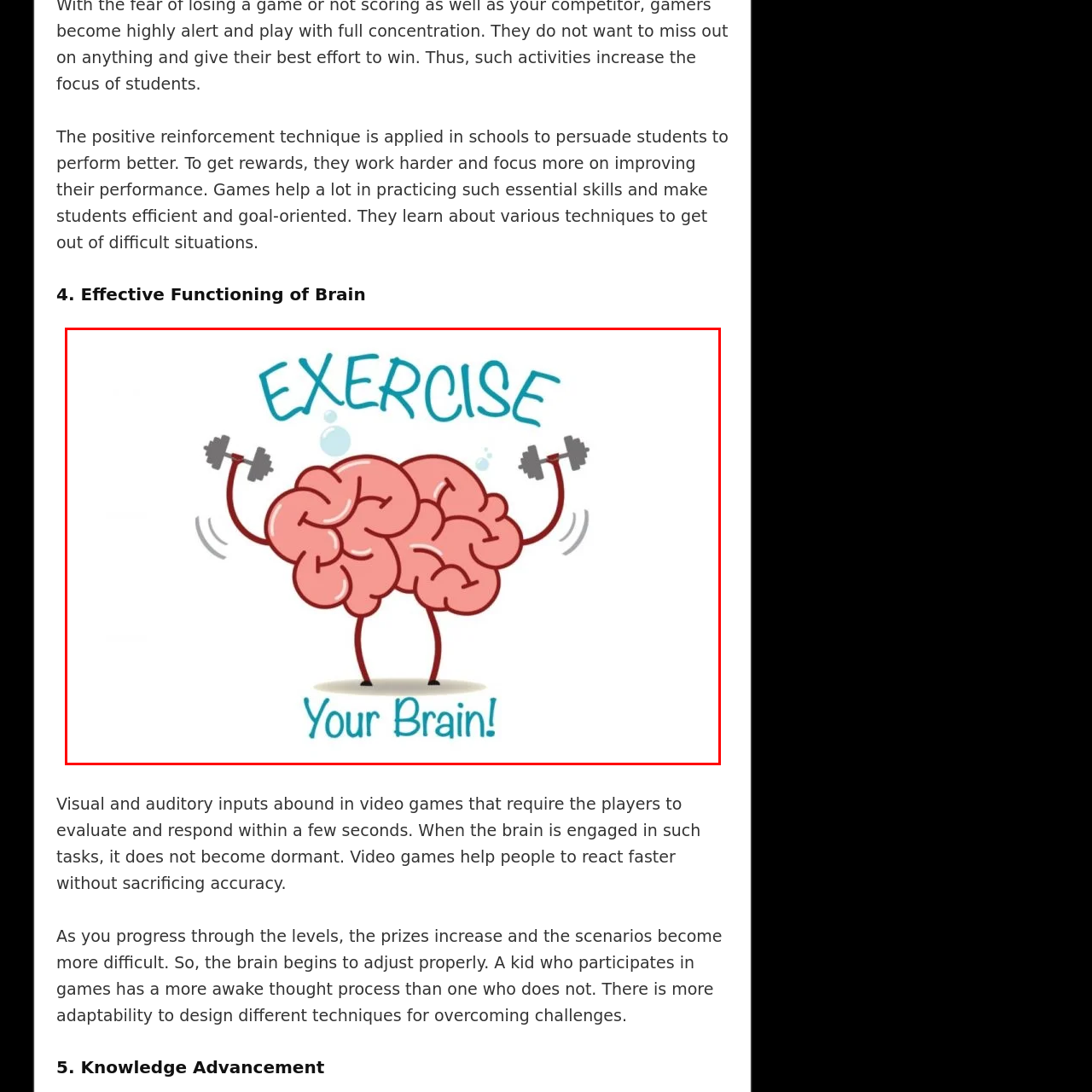Inspect the area enclosed by the red box and reply to the question using only one word or a short phrase: 
What is written above the brain?

EXERCISE